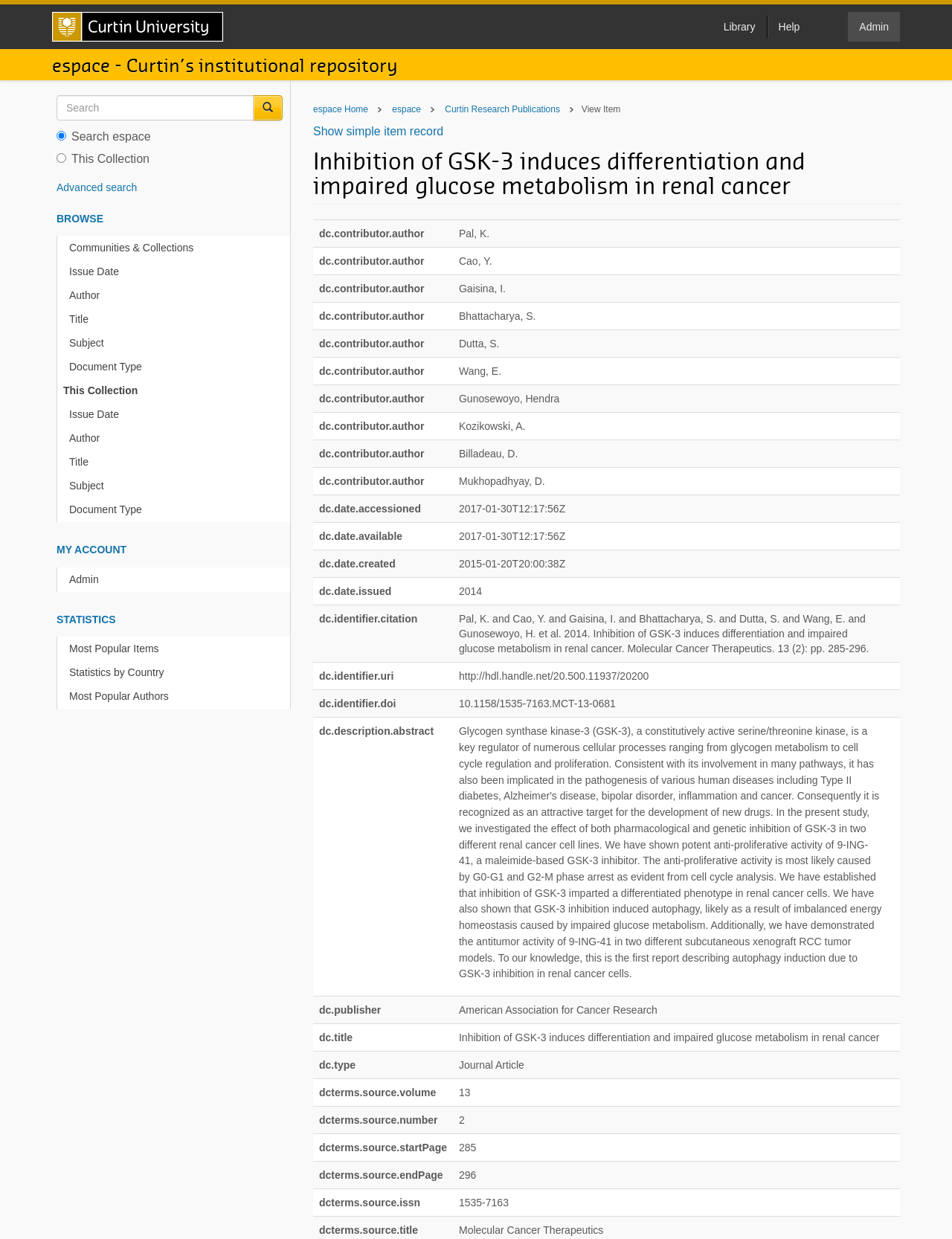Locate the bounding box coordinates of the segment that needs to be clicked to meet this instruction: "Show simple item record".

[0.329, 0.101, 0.466, 0.111]